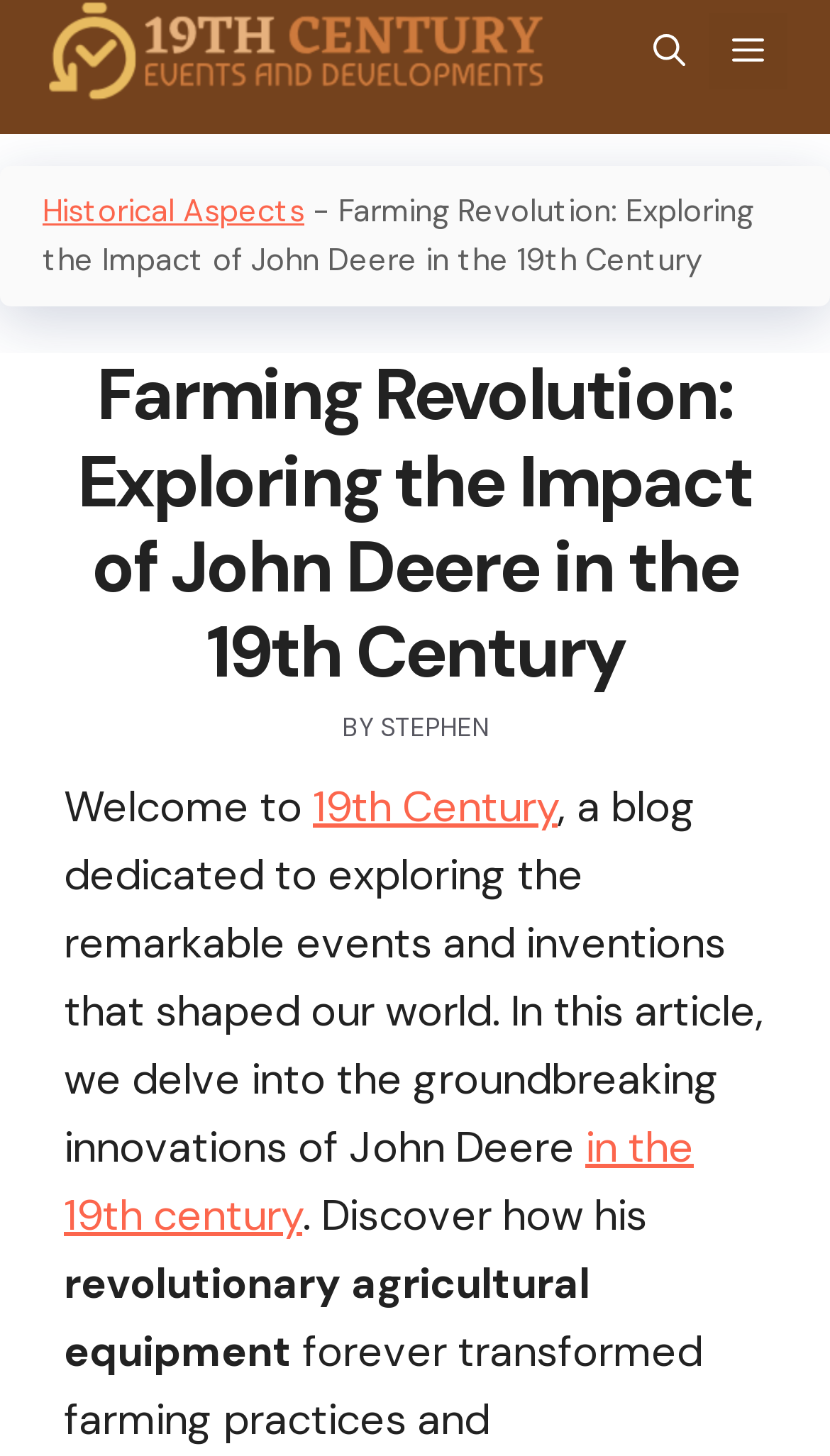What is the focus of the blog?
Please provide a comprehensive and detailed answer to the question.

The focus of the blog can be understood from the text 'Welcome to 19th Century, a blog dedicated to exploring the remarkable events and inventions that shaped our world.'